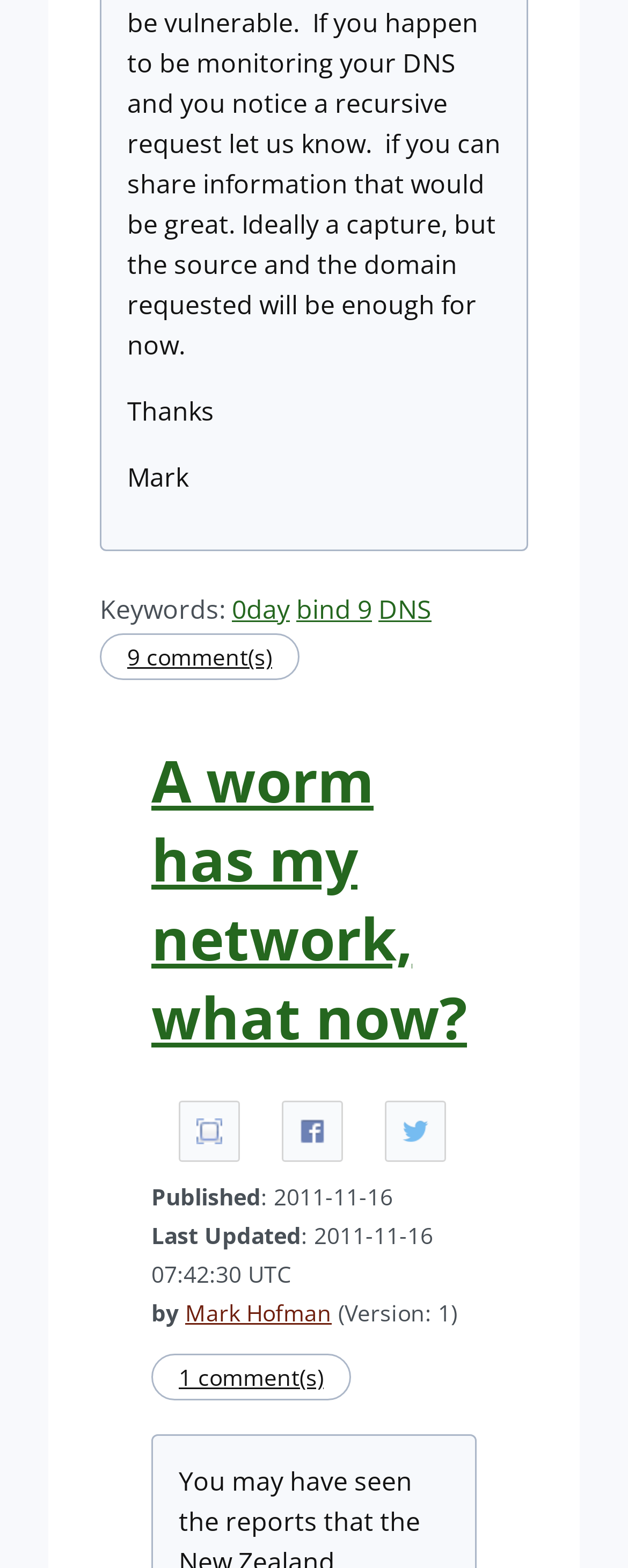Please locate the bounding box coordinates of the element's region that needs to be clicked to follow the instruction: "Read the article about a worm in the network". The bounding box coordinates should be provided as four float numbers between 0 and 1, i.e., [left, top, right, bottom].

[0.241, 0.472, 0.744, 0.674]